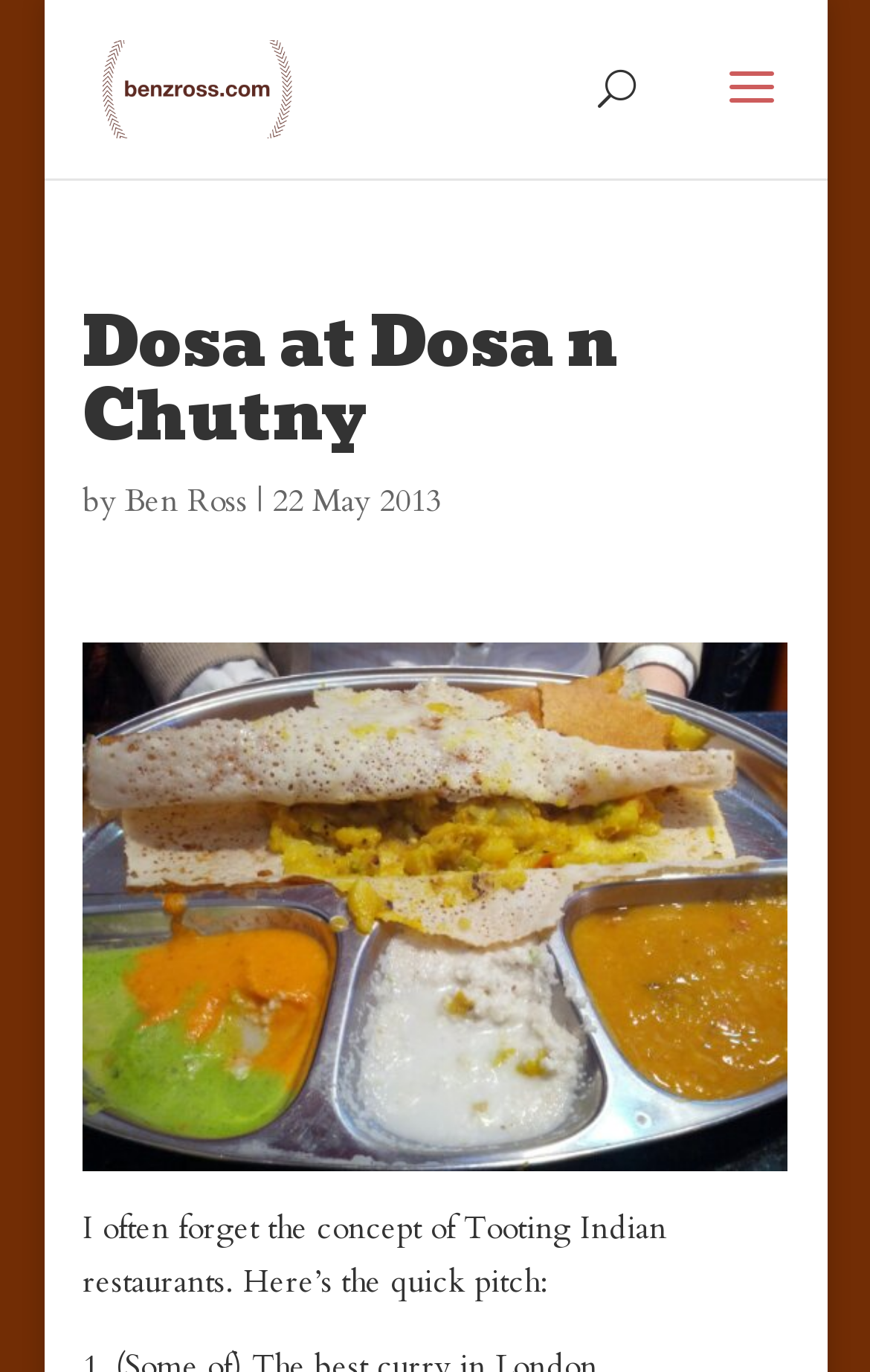What is the topic of the post?
Using the picture, provide a one-word or short phrase answer.

Tooting Indian restaurants